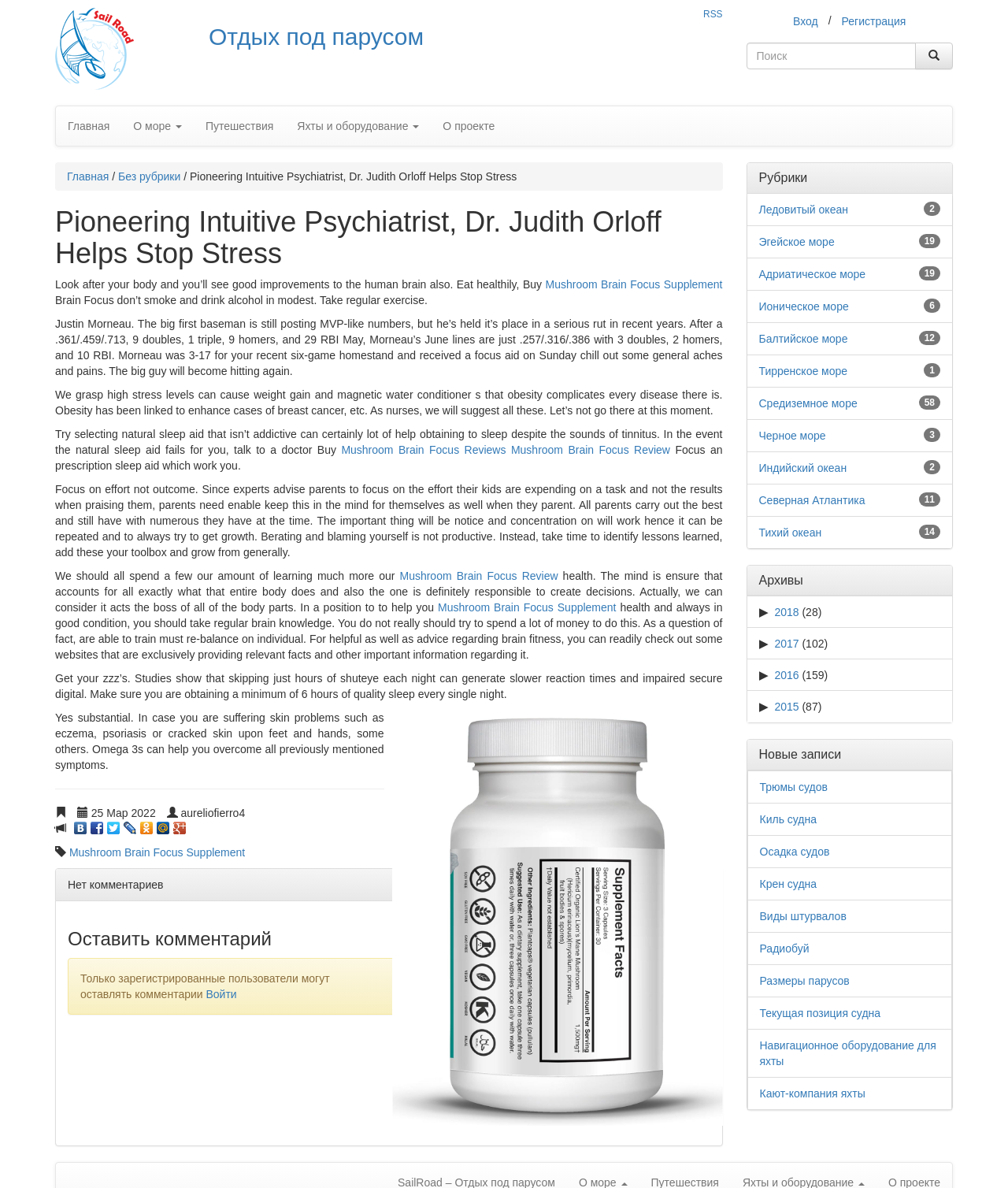What is the date of the article?
Based on the image, answer the question with a single word or brief phrase.

25 Мар 2022